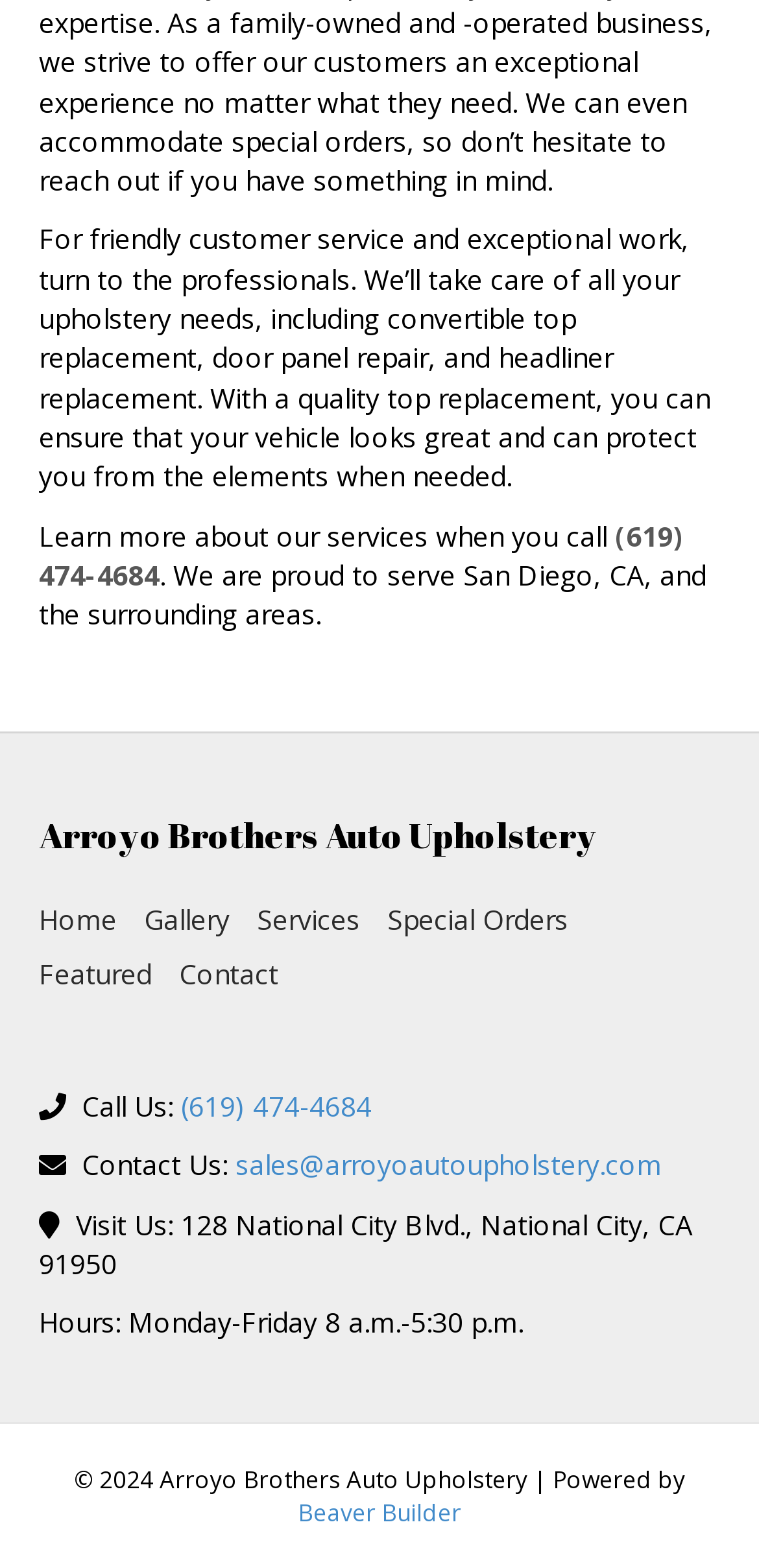Determine the coordinates of the bounding box for the clickable area needed to execute this instruction: "Contact us via email".

[0.31, 0.731, 0.872, 0.755]